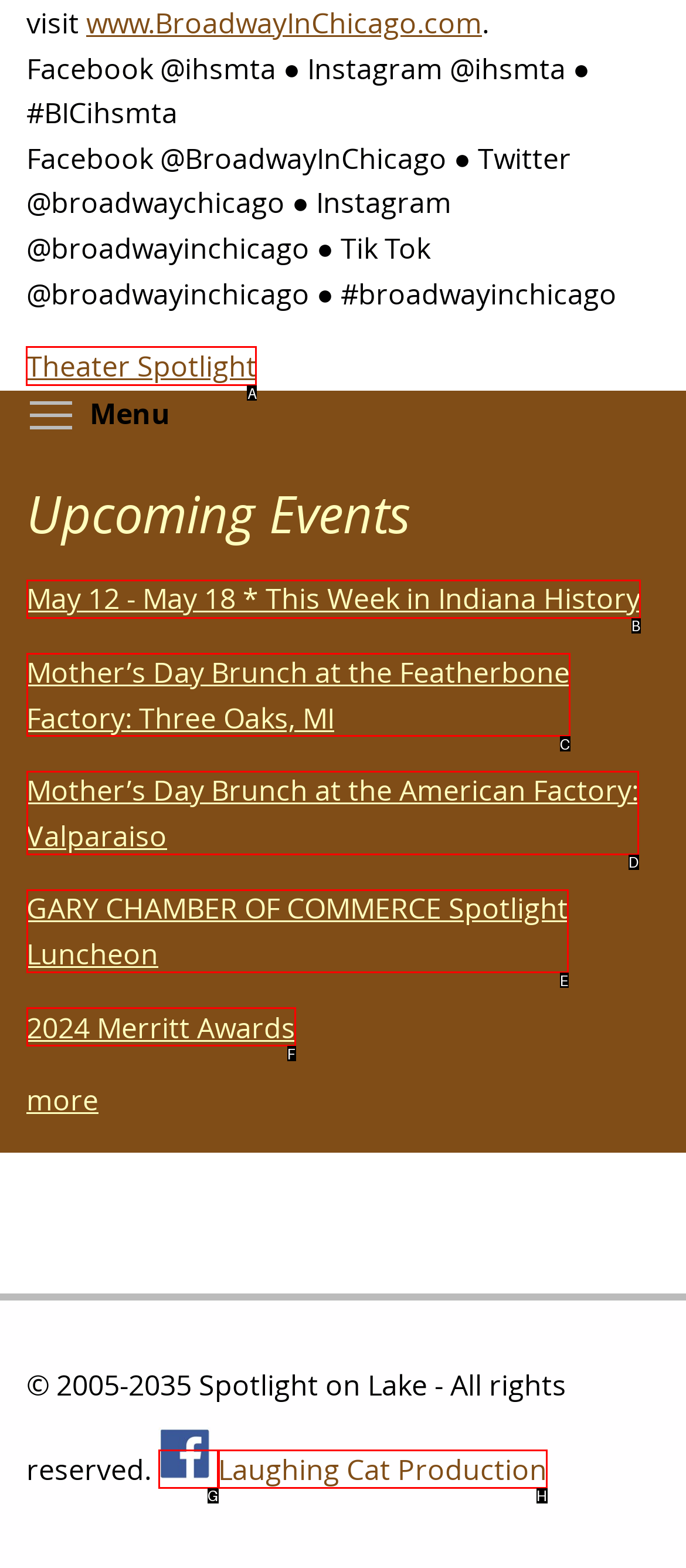Identify the correct option to click in order to complete this task: Learn about the Theater Spotlight
Answer with the letter of the chosen option directly.

A